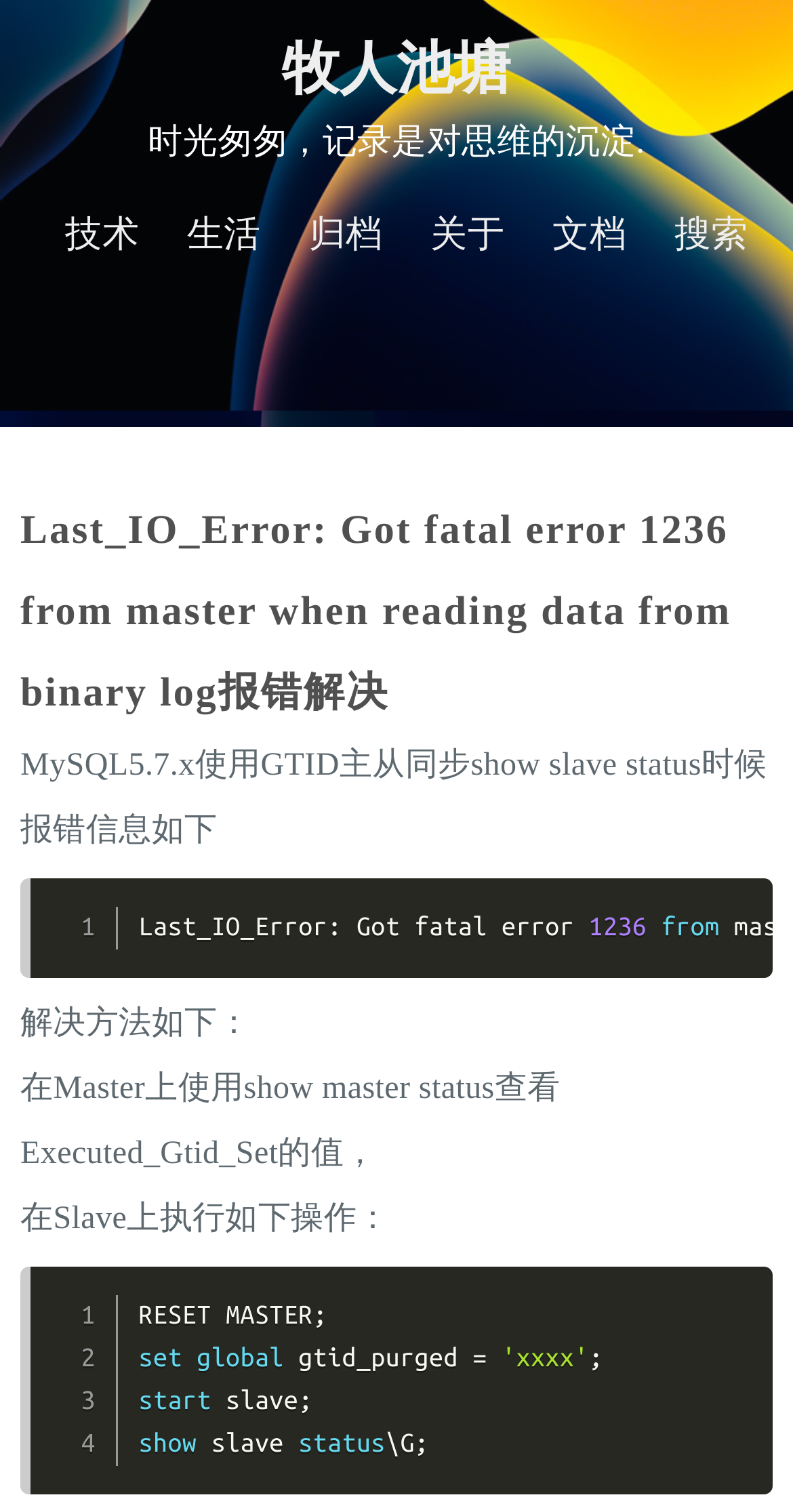Using the webpage screenshot and the element description 技术, determine the bounding box coordinates. Specify the coordinates in the format (top-left x, top-left y, bottom-right x, bottom-right y) with values ranging from 0 to 1.

[0.082, 0.141, 0.175, 0.168]